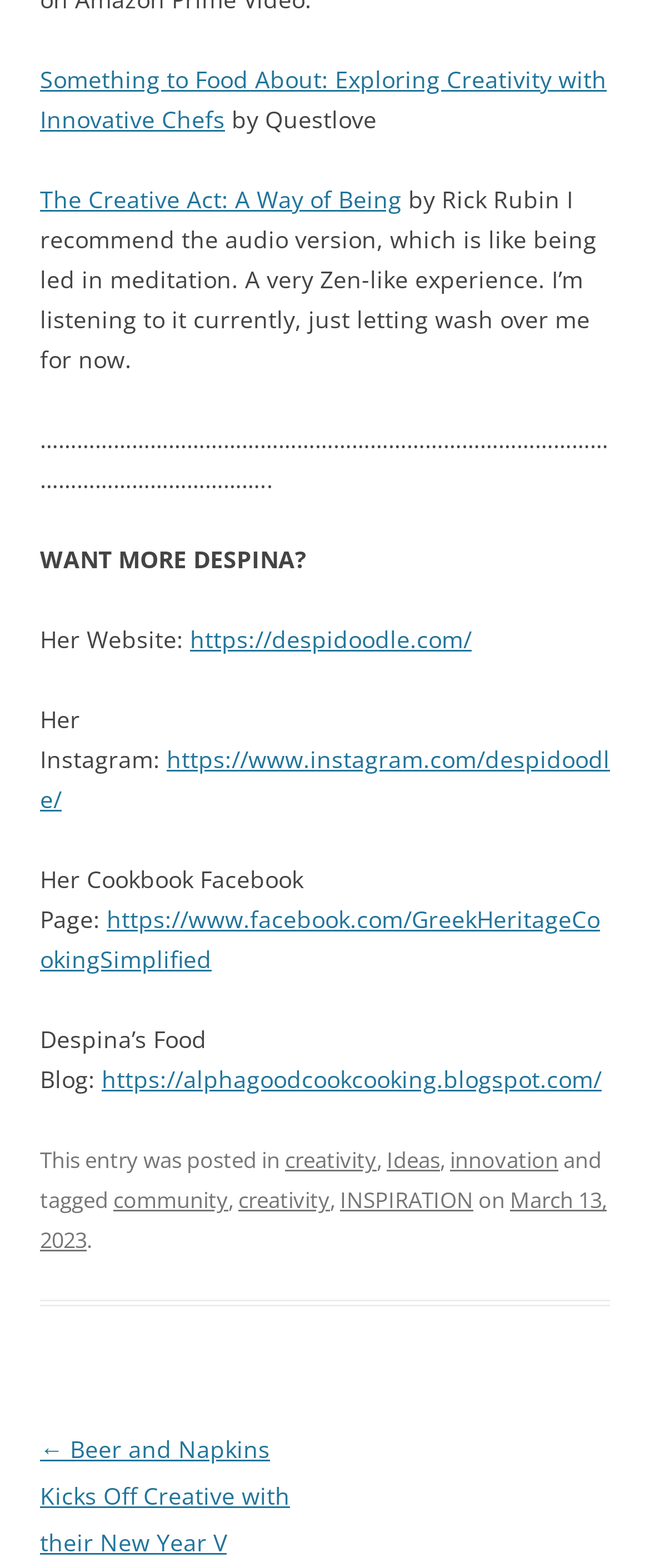Please find the bounding box coordinates of the section that needs to be clicked to achieve this instruction: "Explore the food blog".

[0.156, 0.678, 0.926, 0.699]